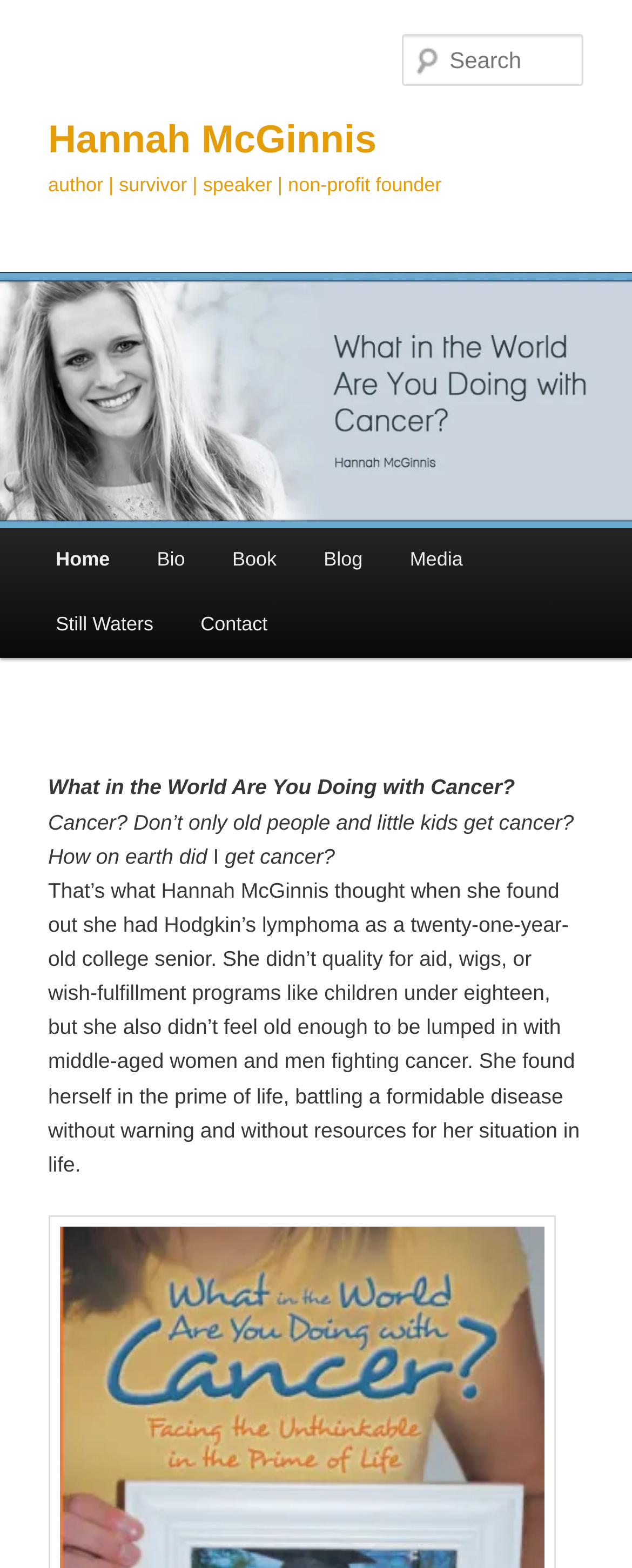Please locate the bounding box coordinates of the element's region that needs to be clicked to follow the instruction: "visit the blog". The bounding box coordinates should be provided as four float numbers between 0 and 1, i.e., [left, top, right, bottom].

[0.475, 0.337, 0.611, 0.378]